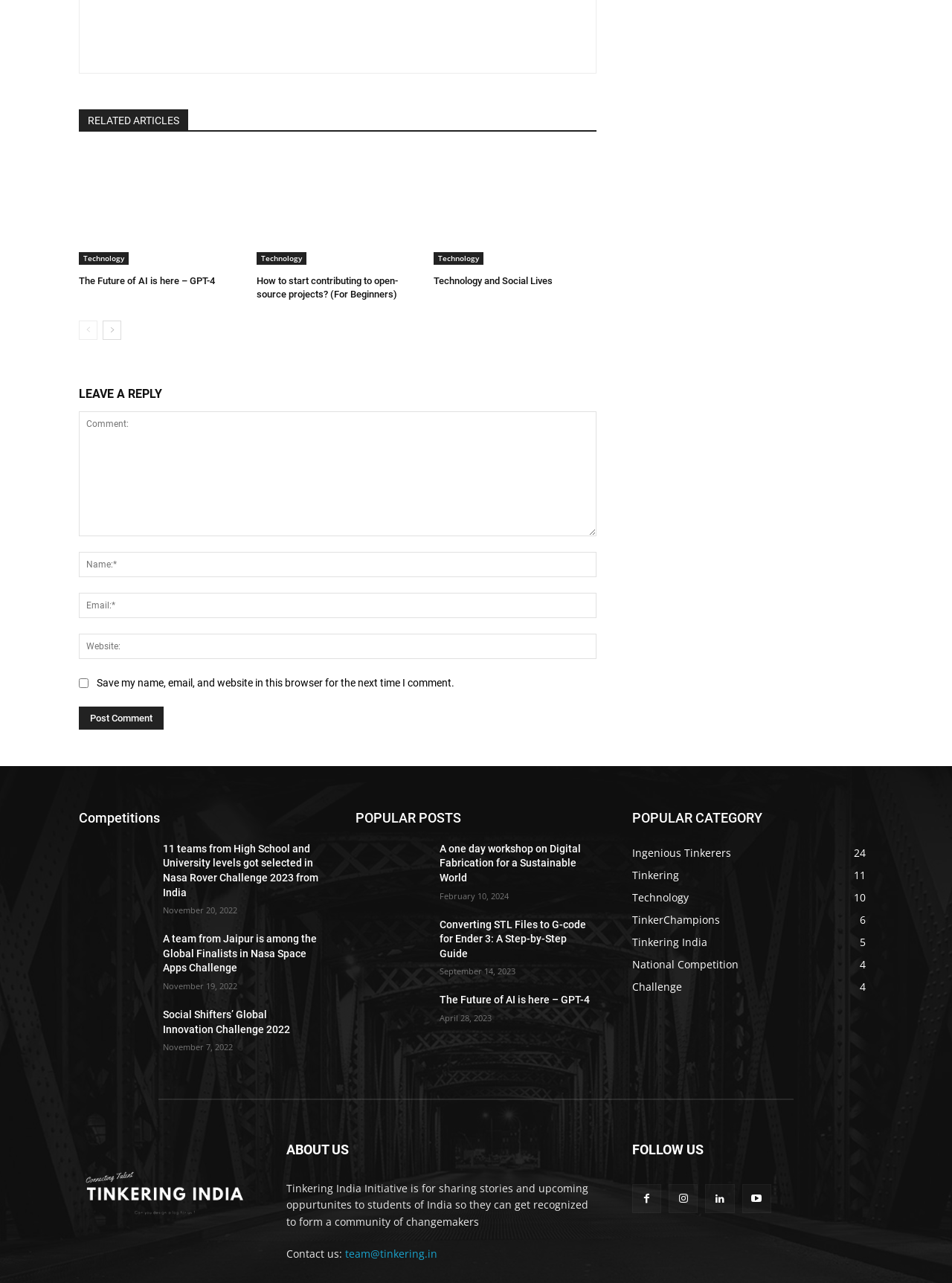For the following element description, predict the bounding box coordinates in the format (top-left x, top-left y, bottom-right x, bottom-right y). All values should be floating point numbers between 0 and 1. Description: Technology10

[0.664, 0.694, 0.723, 0.705]